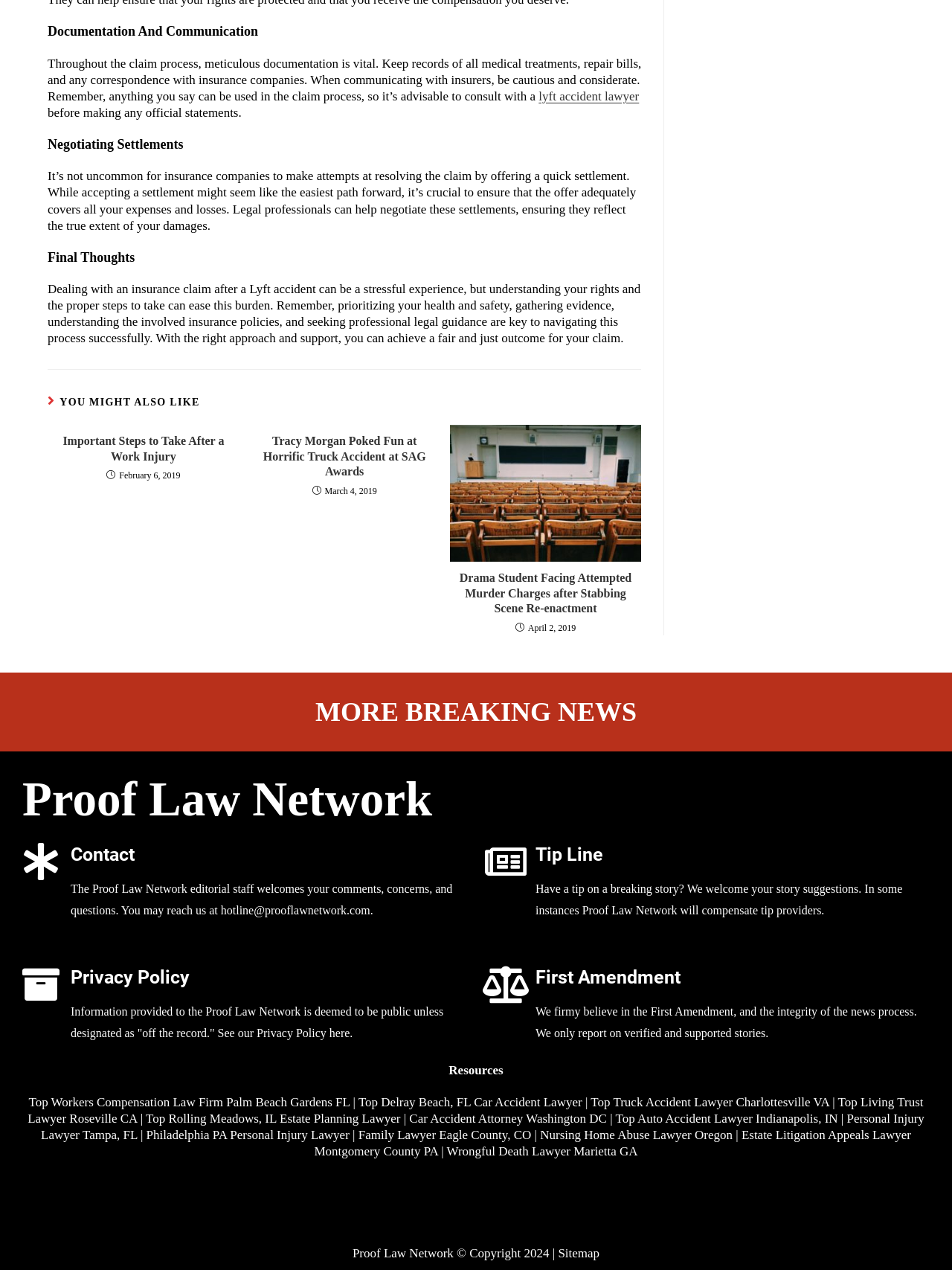What is the tone of the webpage?
Using the image as a reference, answer with just one word or a short phrase.

Informative